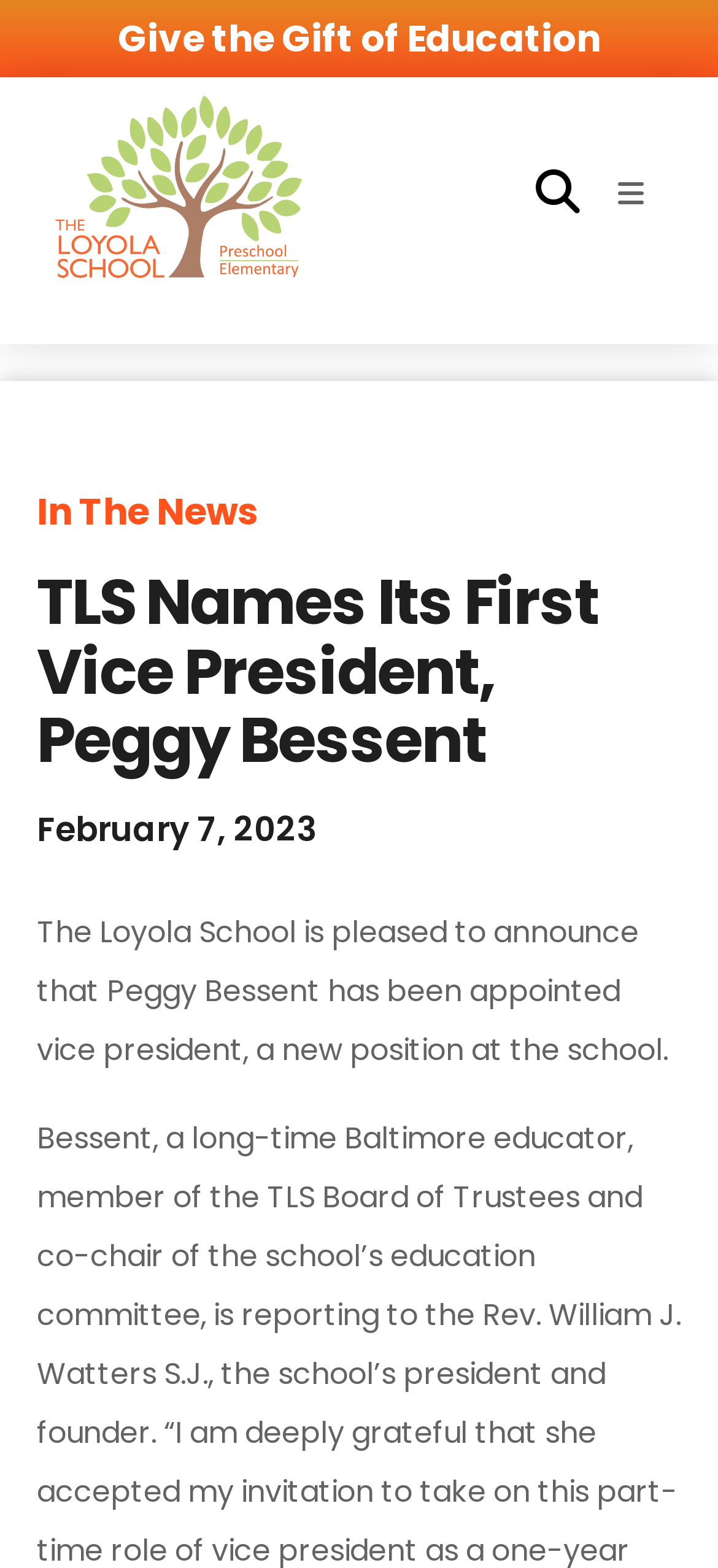What is the position held by Peggy Bessent?
Please use the image to provide a one-word or short phrase answer.

Vice President